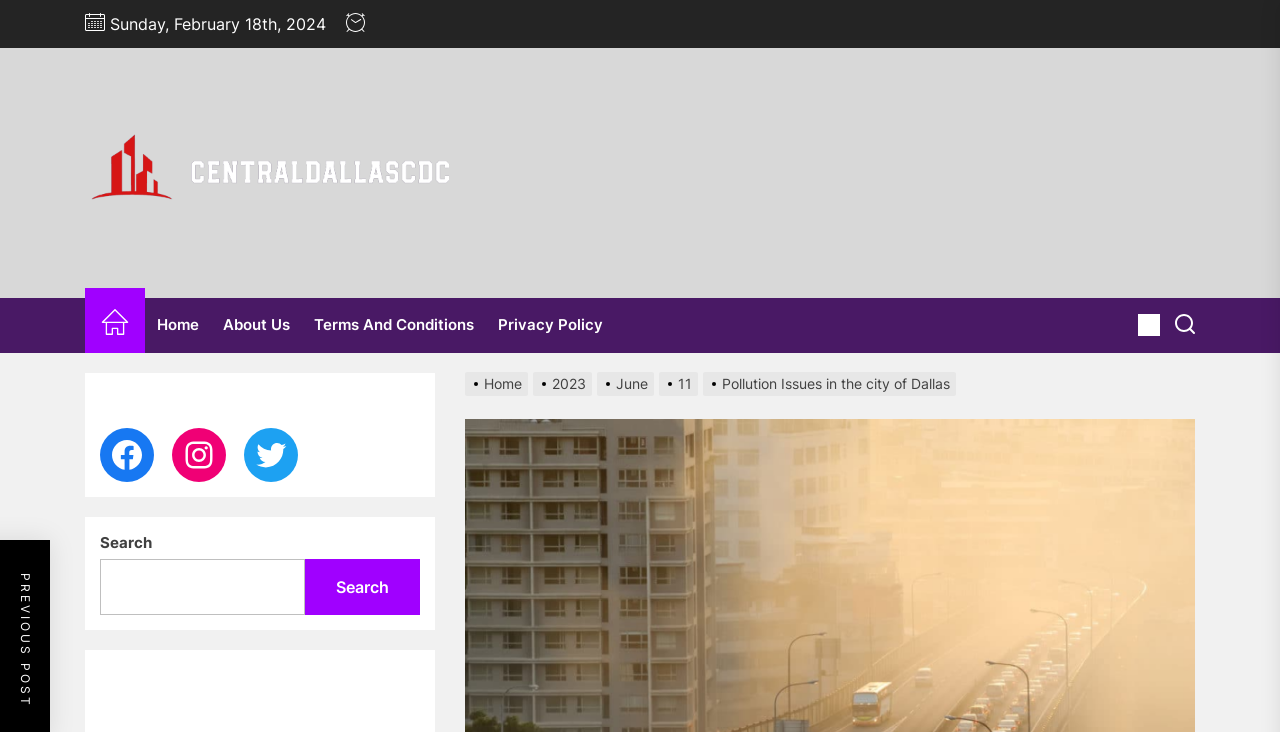Highlight the bounding box coordinates of the element you need to click to perform the following instruction: "Contact via email."

None